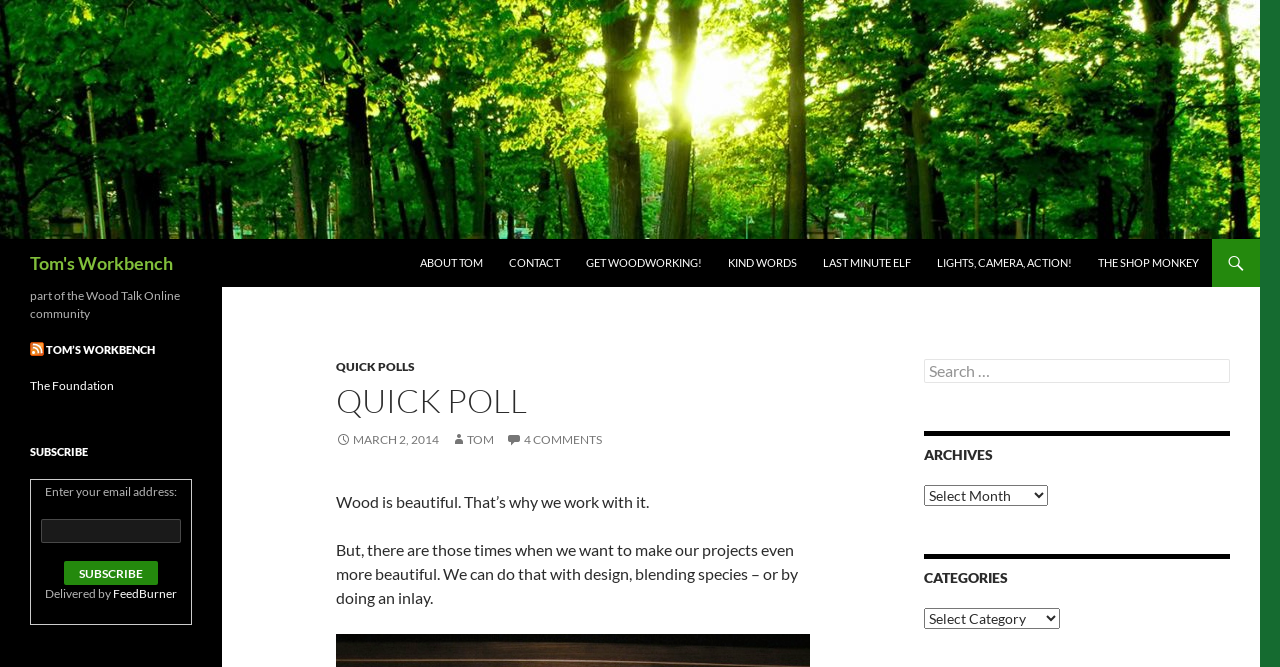Please determine the bounding box coordinates of the clickable area required to carry out the following instruction: "Search for something". The coordinates must be four float numbers between 0 and 1, represented as [left, top, right, bottom].

[0.722, 0.538, 0.961, 0.574]